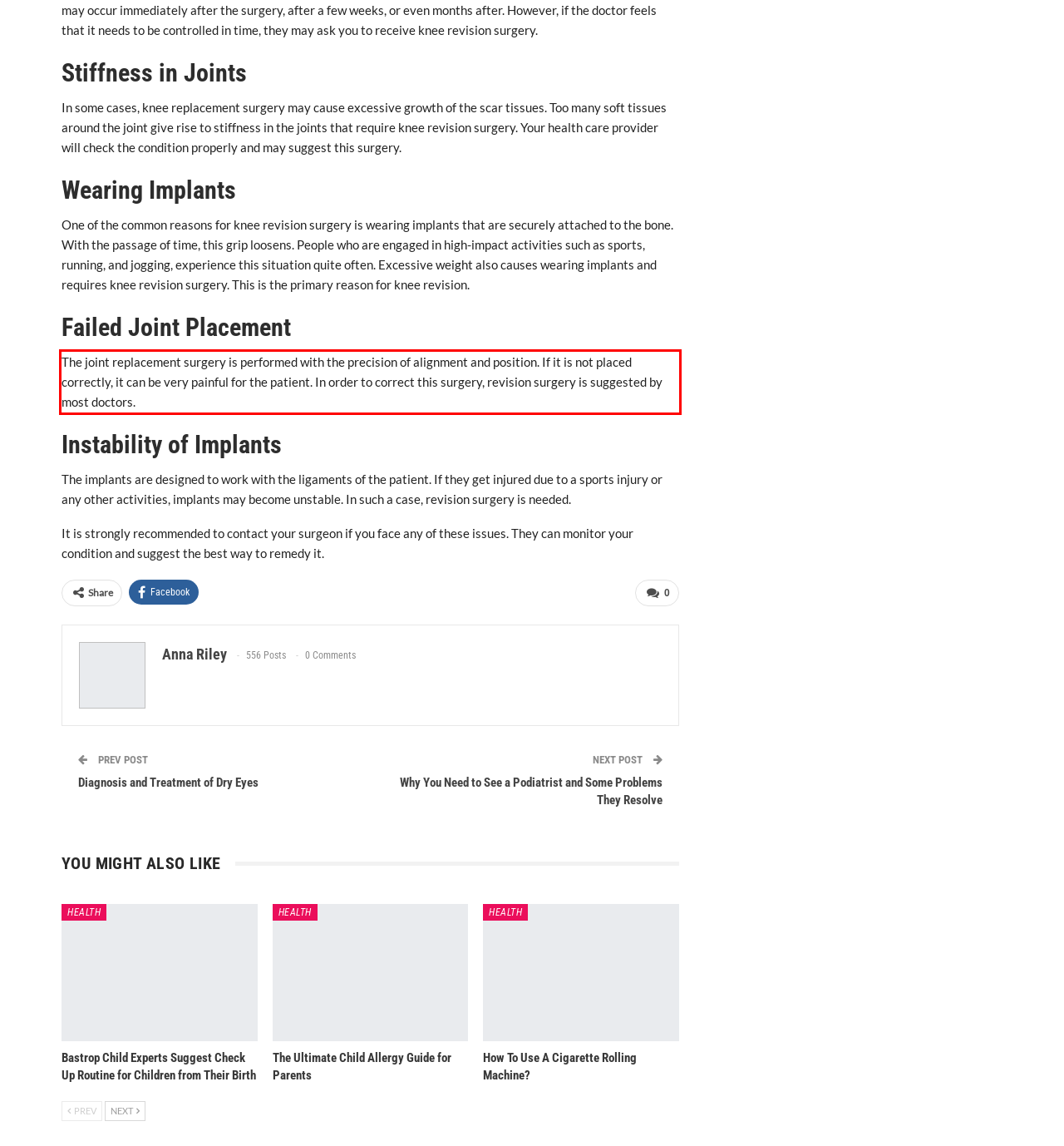Identify the text inside the red bounding box on the provided webpage screenshot by performing OCR.

The joint replacement surgery is performed with the precision of alignment and position. If it is not placed correctly, it can be very painful for the patient. In order to correct this surgery, revision surgery is suggested by most doctors.